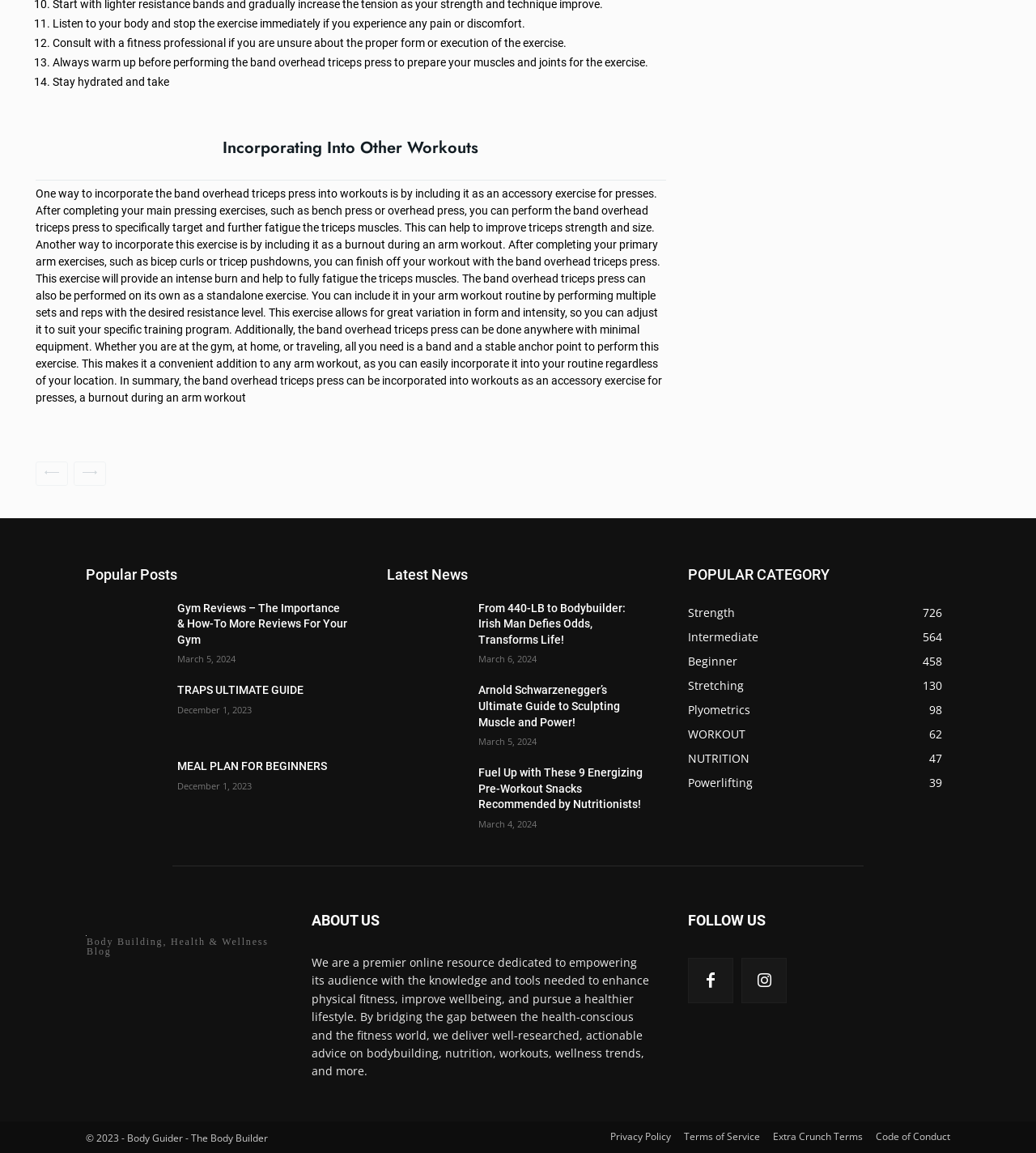Identify the bounding box coordinates for the region of the element that should be clicked to carry out the instruction: "Click here for the sale". The bounding box coordinates should be four float numbers between 0 and 1, i.e., [left, top, right, bottom].

None